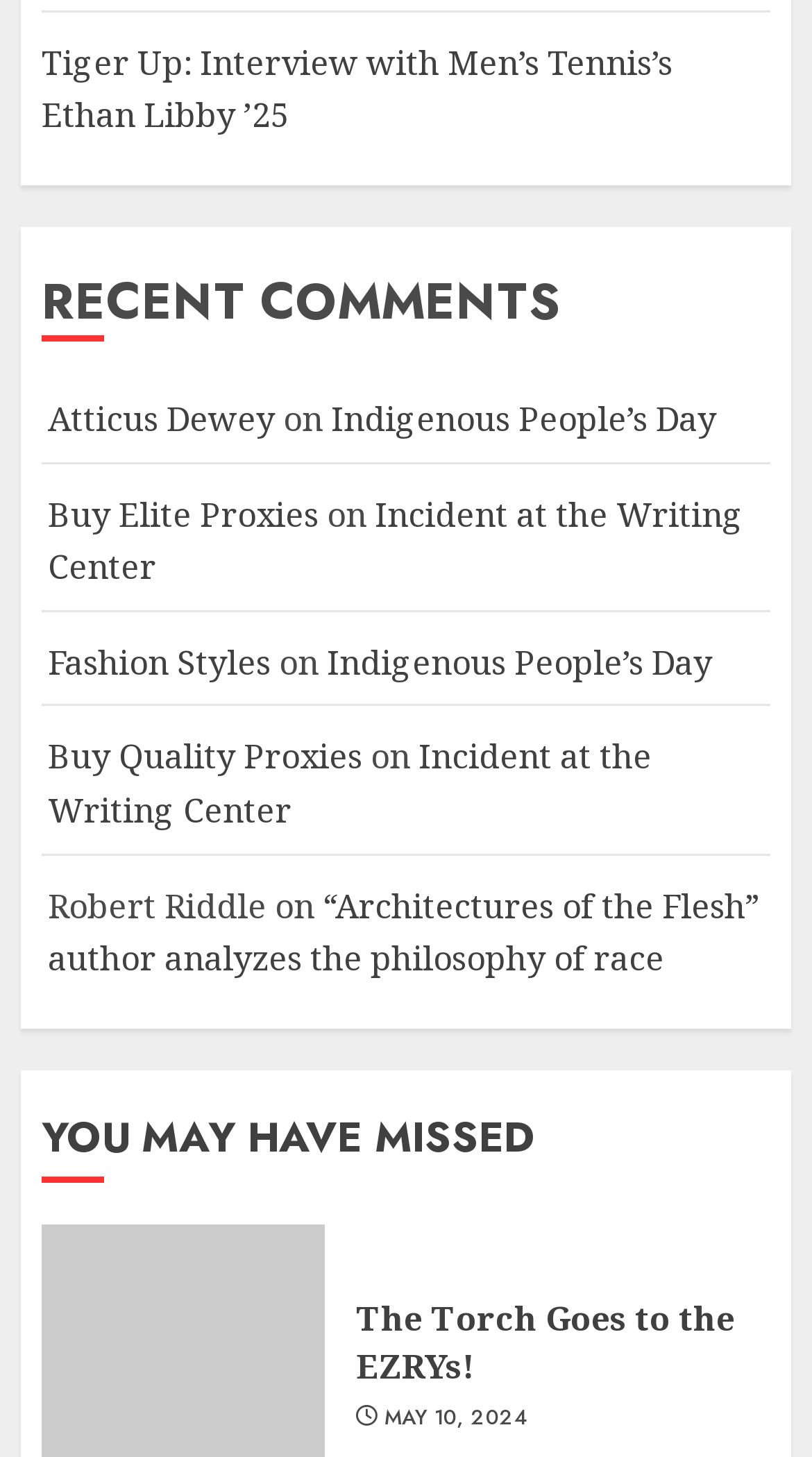Specify the bounding box coordinates of the area that needs to be clicked to achieve the following instruction: "Click on the link 'vänner/familj'".

None